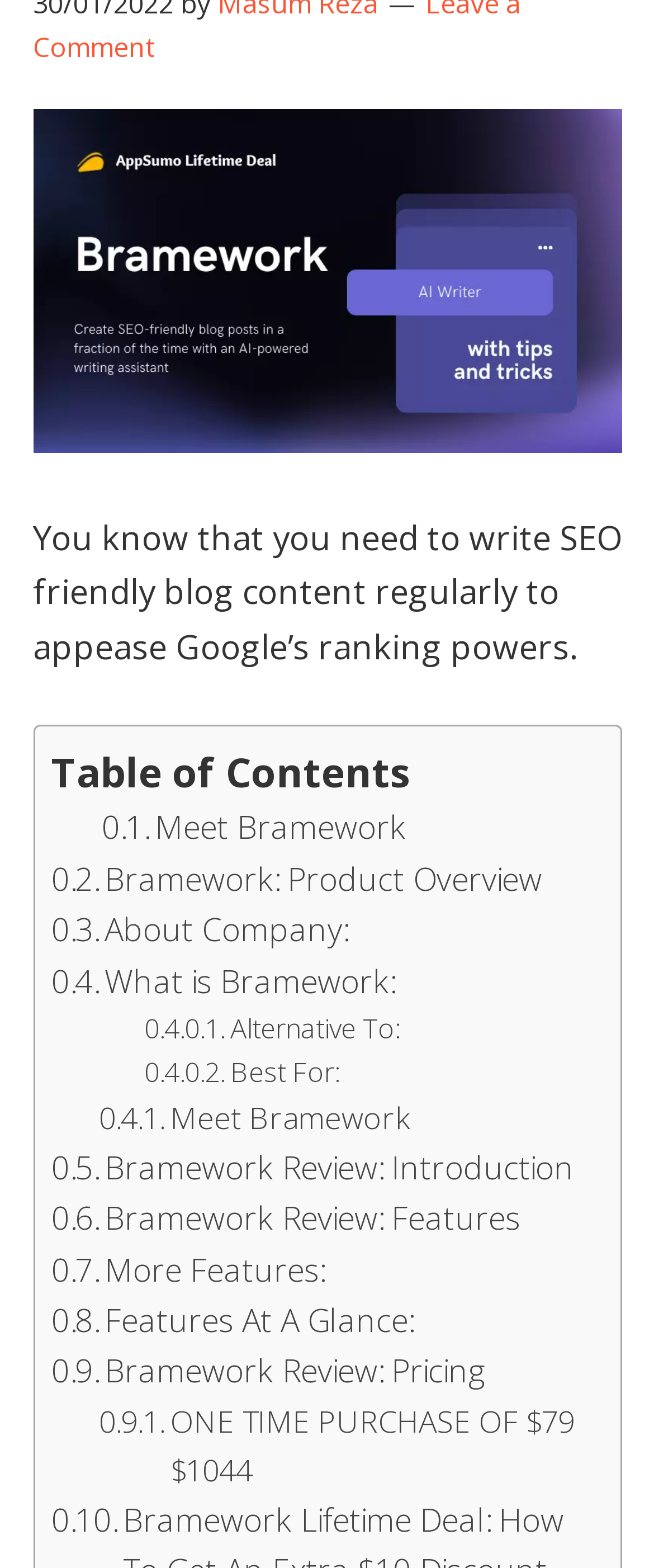Please answer the following question using a single word or phrase: 
What is the main topic of this webpage?

Bramework